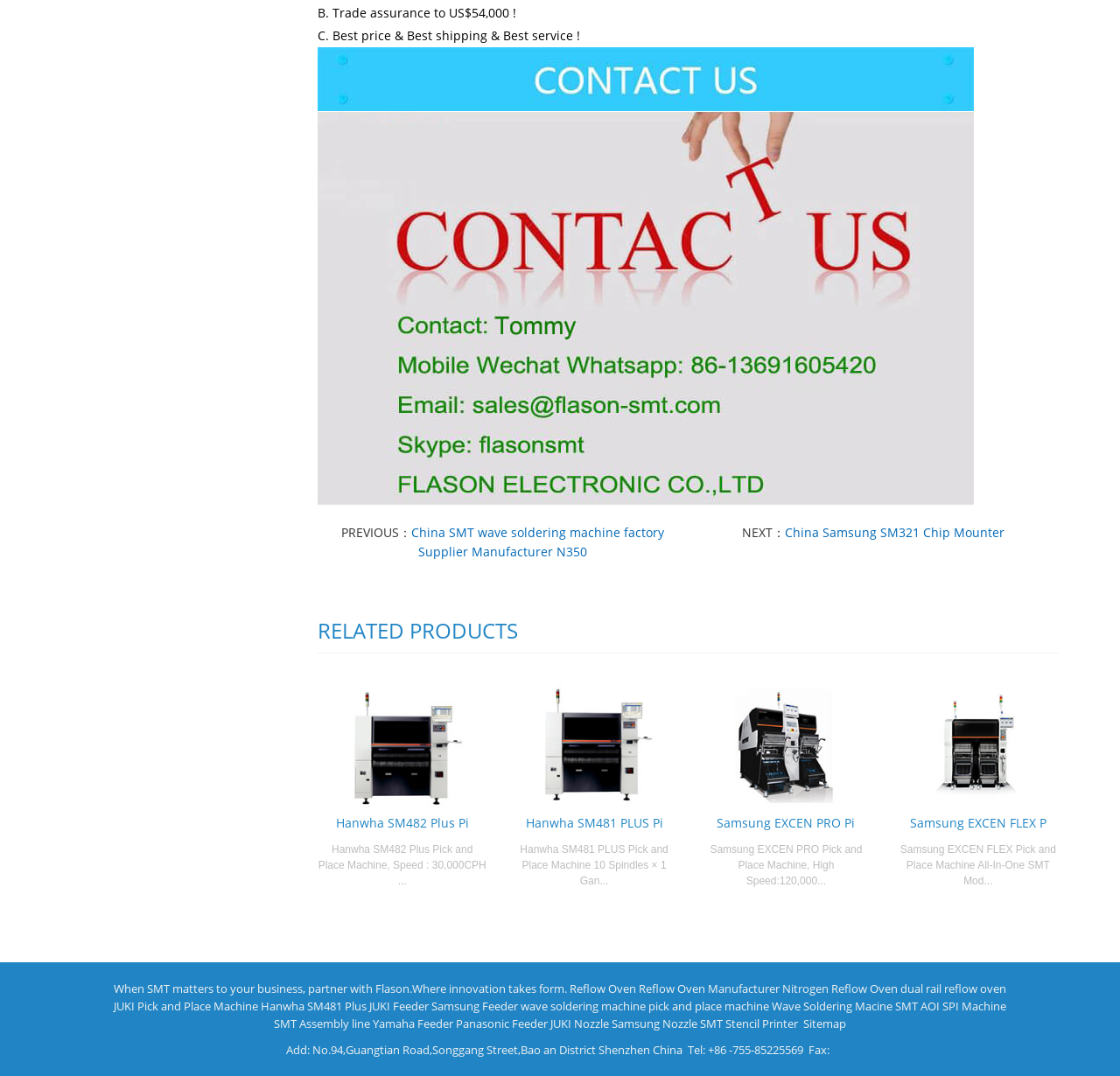Locate the bounding box coordinates of the element that should be clicked to fulfill the instruction: "View details of Hanwha SM482 Plus Pick and Place Machine".

[0.283, 0.636, 0.443, 0.751]